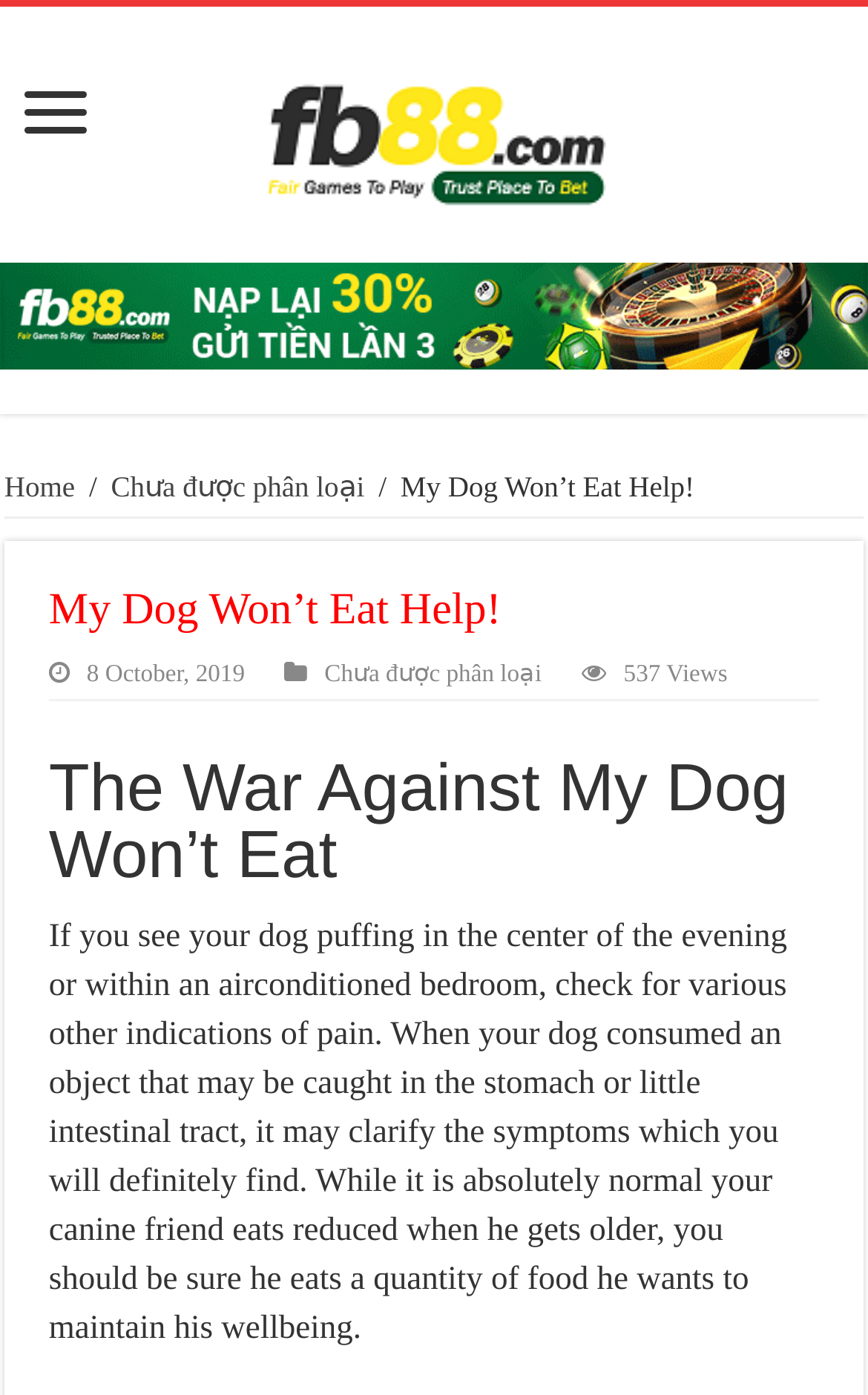Using the information in the image, give a comprehensive answer to the question: 
What is the category of the article?

I found the category of the article by looking at the link 'Chưa được phân loại' which appears twice on the webpage, indicating that it is the category of the article.